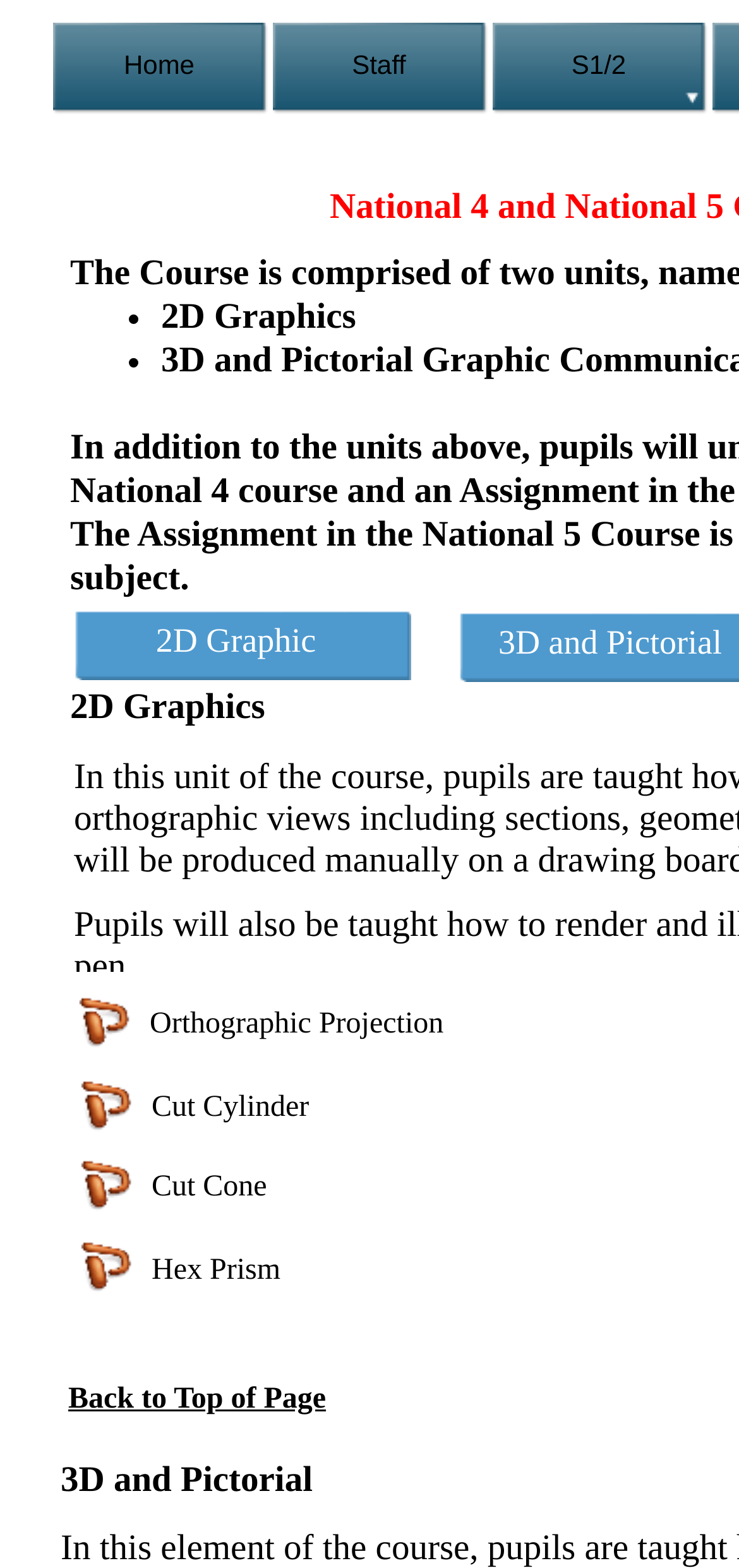Determine the bounding box coordinates of the region to click in order to accomplish the following instruction: "access 2D graphics content". Provide the coordinates as four float numbers between 0 and 1, specifically [left, top, right, bottom].

[0.218, 0.19, 0.482, 0.215]